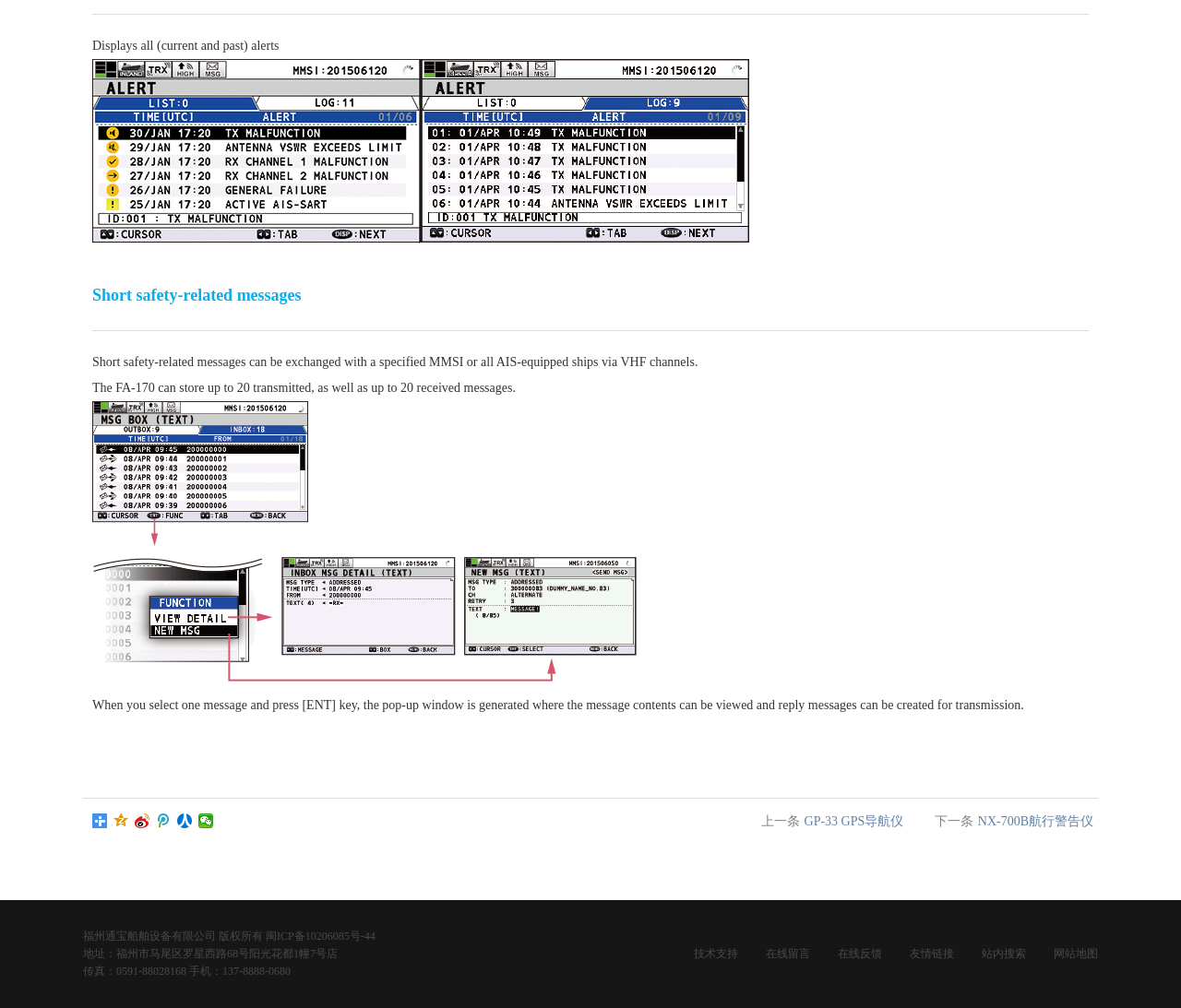From the webpage screenshot, predict the bounding box of the UI element that matches this description: "GP-33 GPS导航仪".

[0.681, 0.807, 0.765, 0.821]